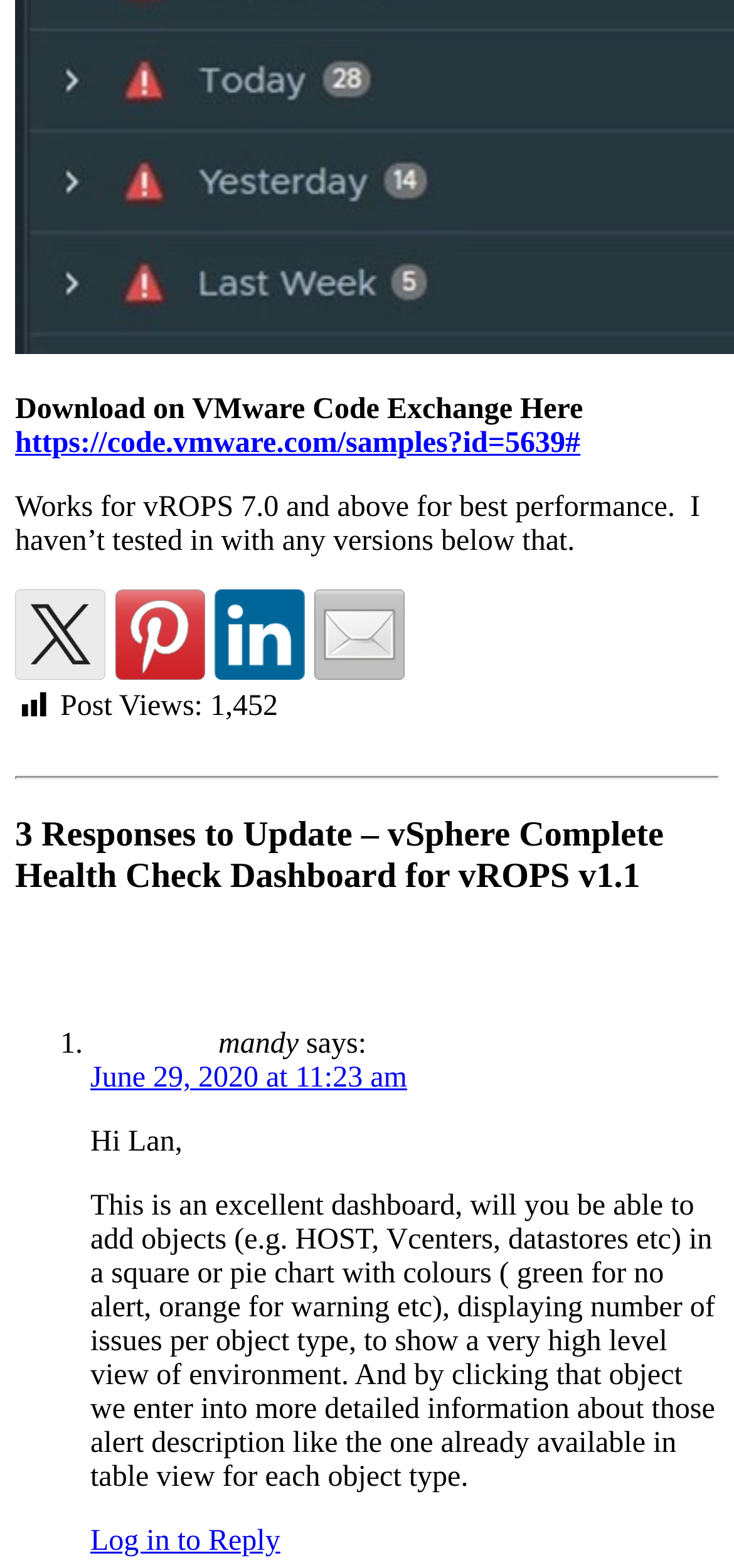Please find the bounding box coordinates for the clickable element needed to perform this instruction: "View the post comments".

[0.021, 0.52, 0.979, 0.572]